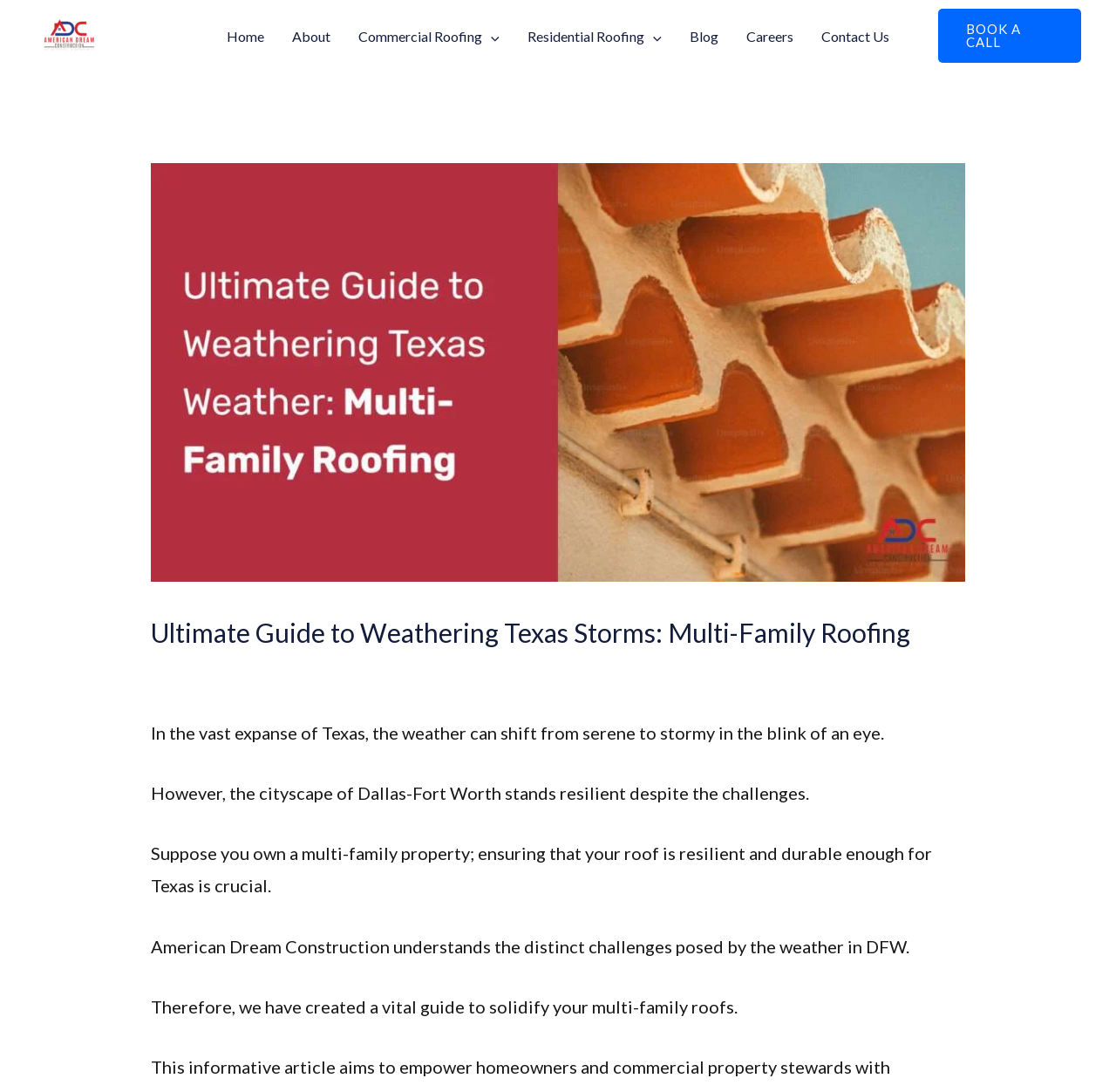What type of property is the focus of this webpage?
Using the visual information, respond with a single word or phrase.

Multi-family property